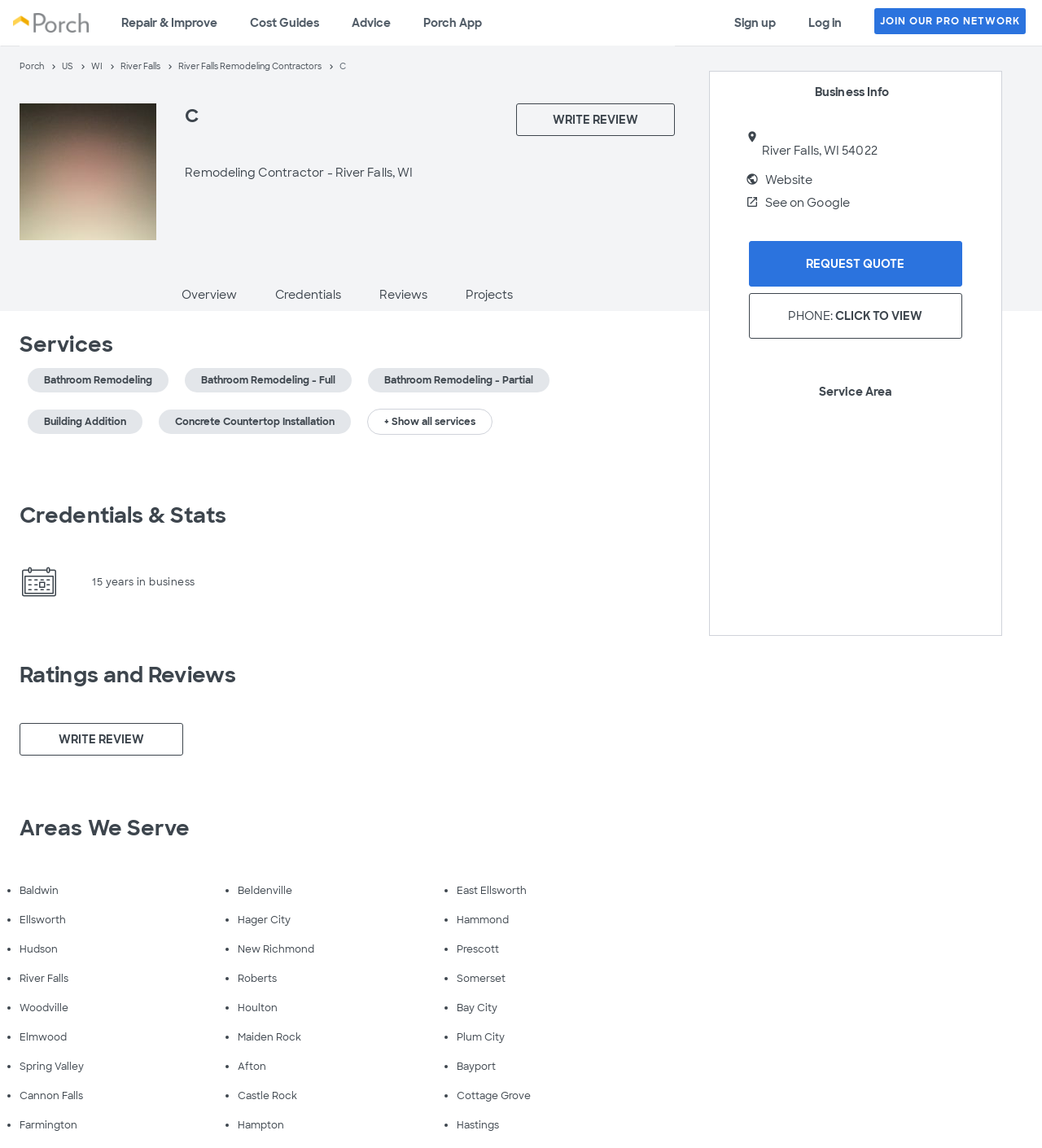Provide a one-word or brief phrase answer to the question:
What is the name of the remodeling contractor?

C